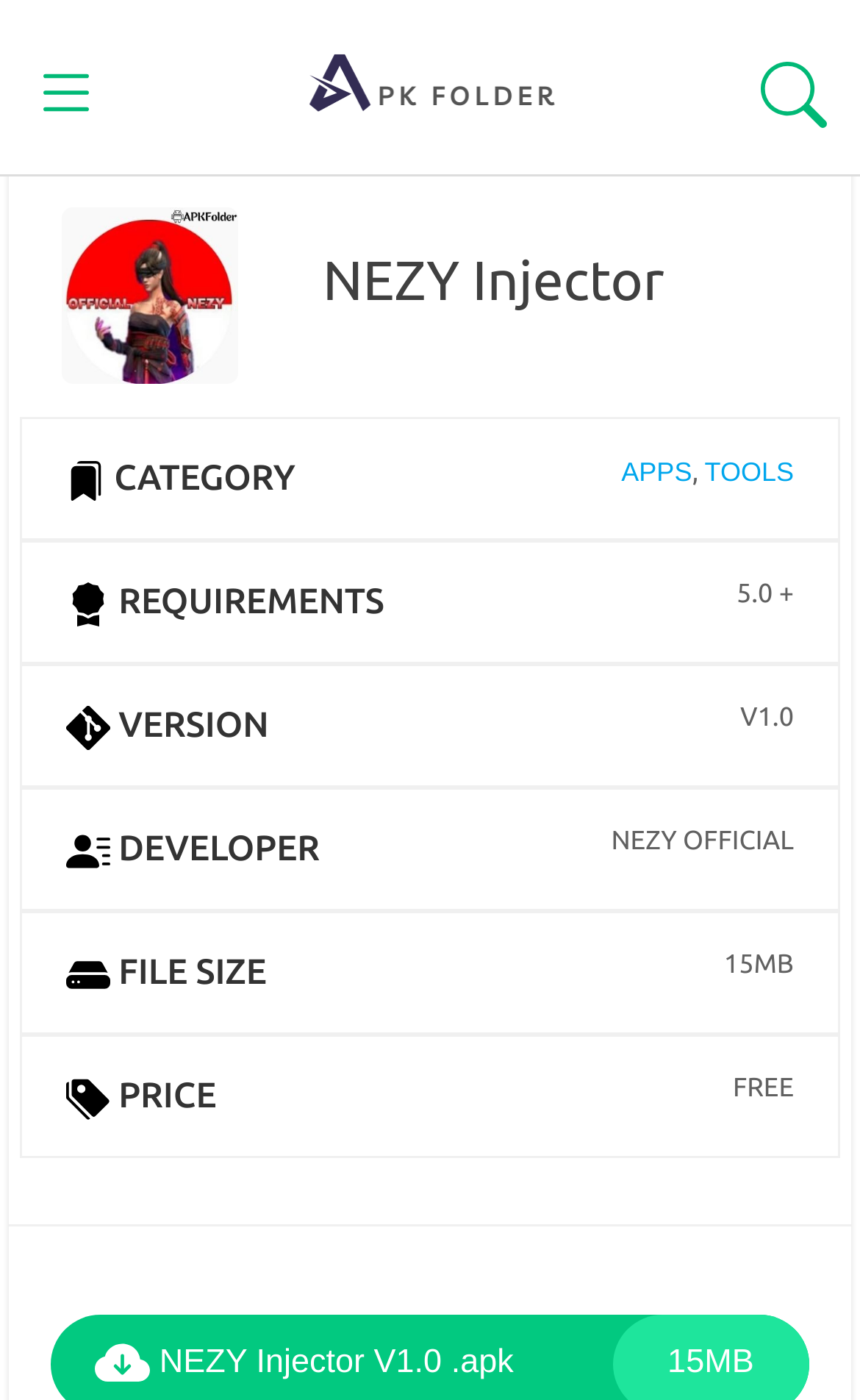Please identify the bounding box coordinates of the element I should click to complete this instruction: 'Search for something'. The coordinates should be given as four float numbers between 0 and 1, like this: [left, top, right, bottom].

[0.885, 0.03, 0.962, 0.099]